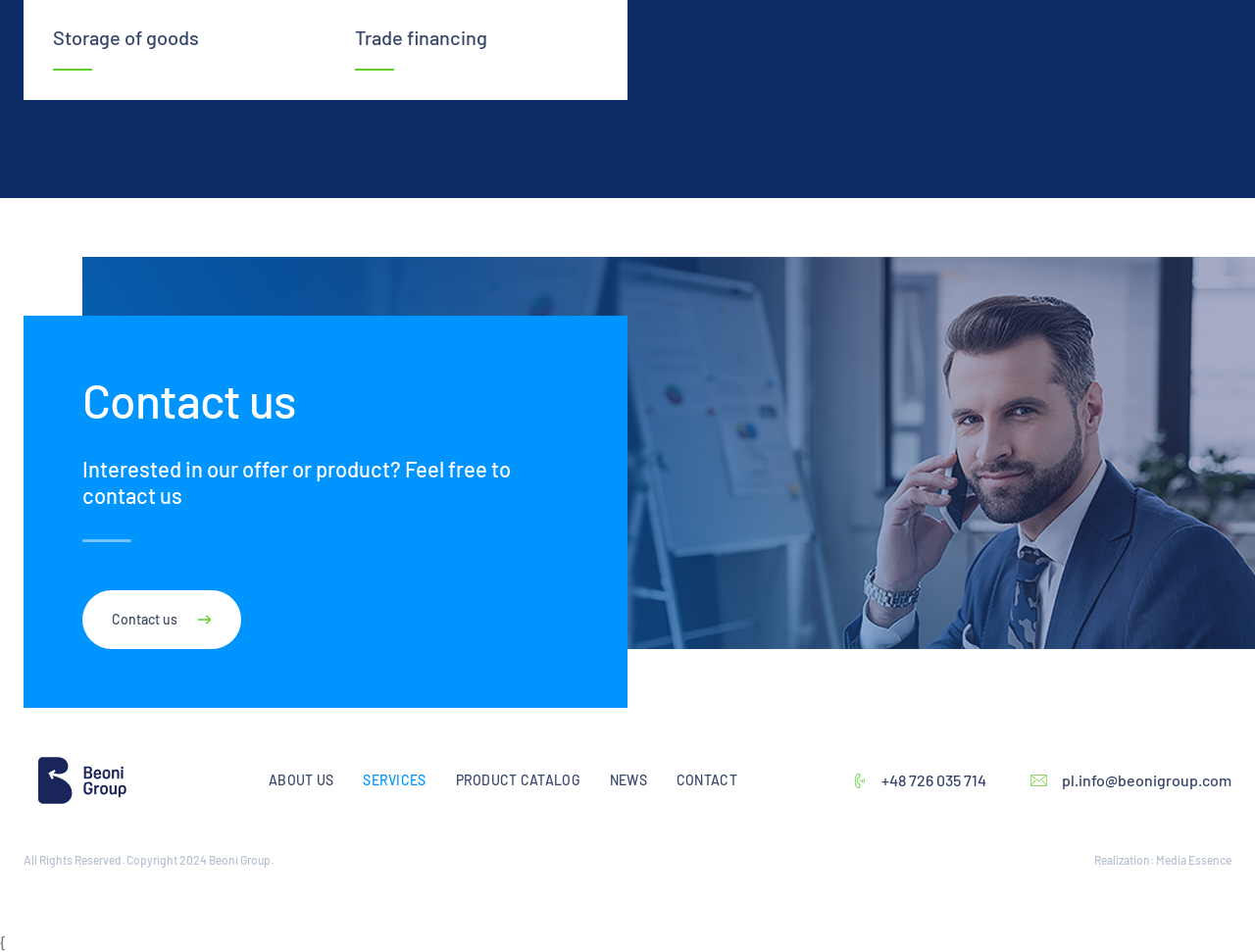Provide the bounding box coordinates of the HTML element this sentence describes: "News". The bounding box coordinates consist of four float numbers between 0 and 1, i.e., [left, top, right, bottom].

[0.474, 0.799, 0.527, 0.84]